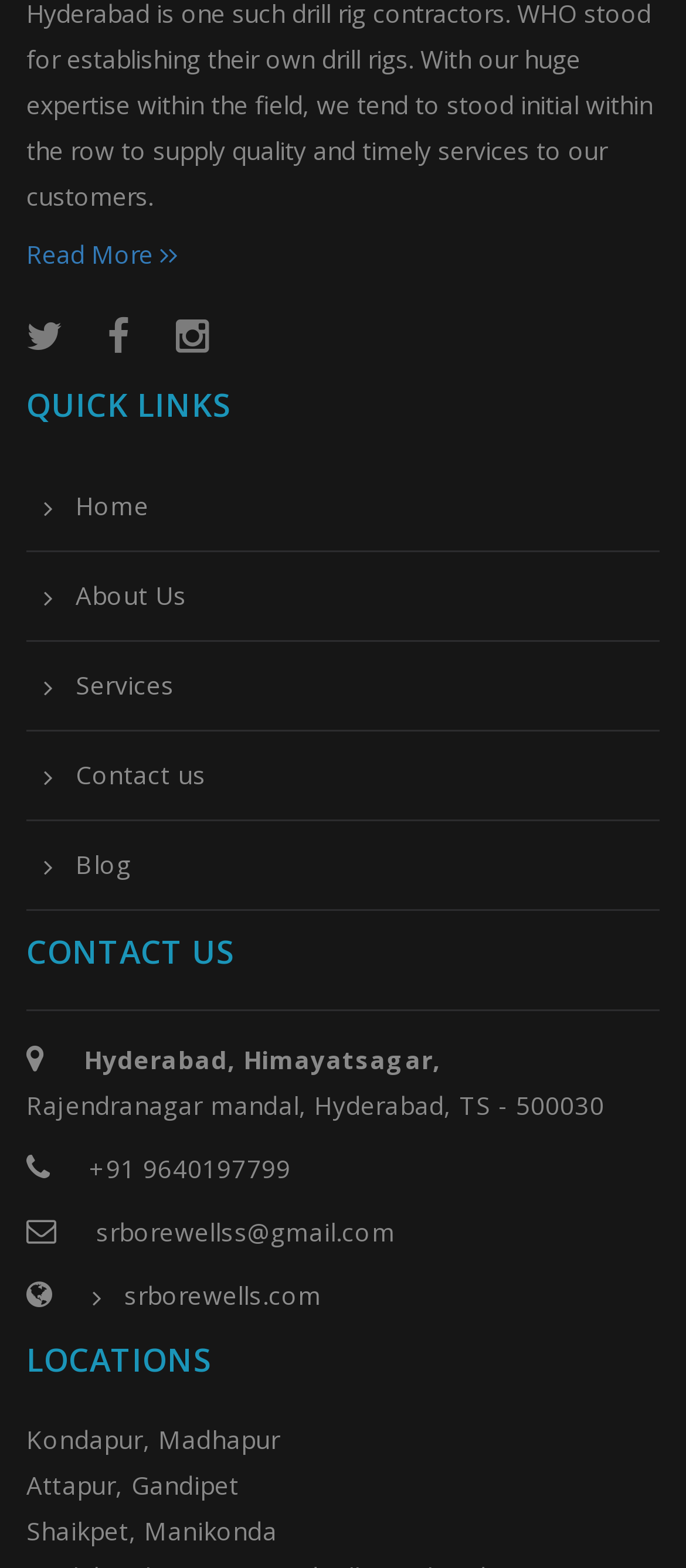Locate the bounding box coordinates of the UI element described by: "Contact us". Provide the coordinates as four float numbers between 0 and 1, formatted as [left, top, right, bottom].

[0.064, 0.484, 0.3, 0.504]